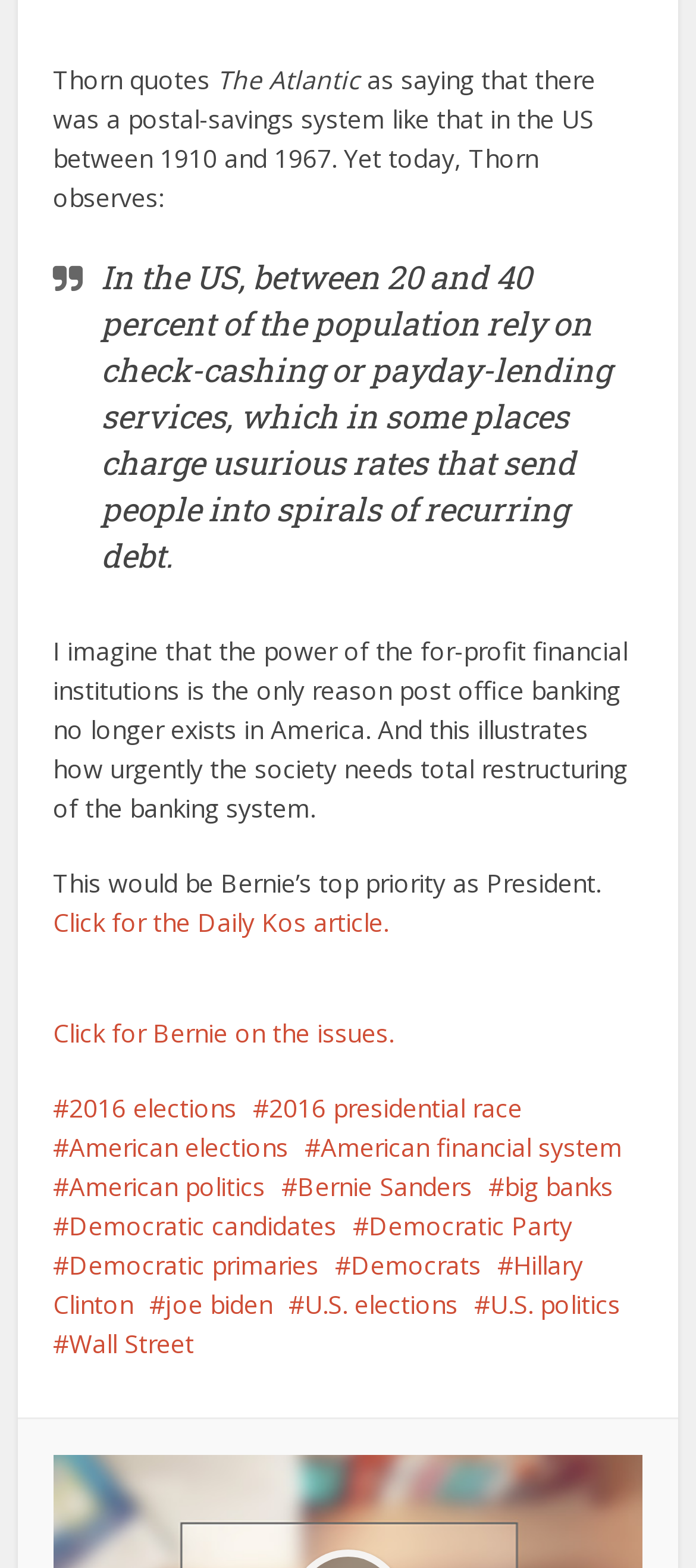Please identify the bounding box coordinates of the region to click in order to complete the task: "Click for Bernie on the issues.". The coordinates must be four float numbers between 0 and 1, specified as [left, top, right, bottom].

[0.076, 0.647, 0.566, 0.669]